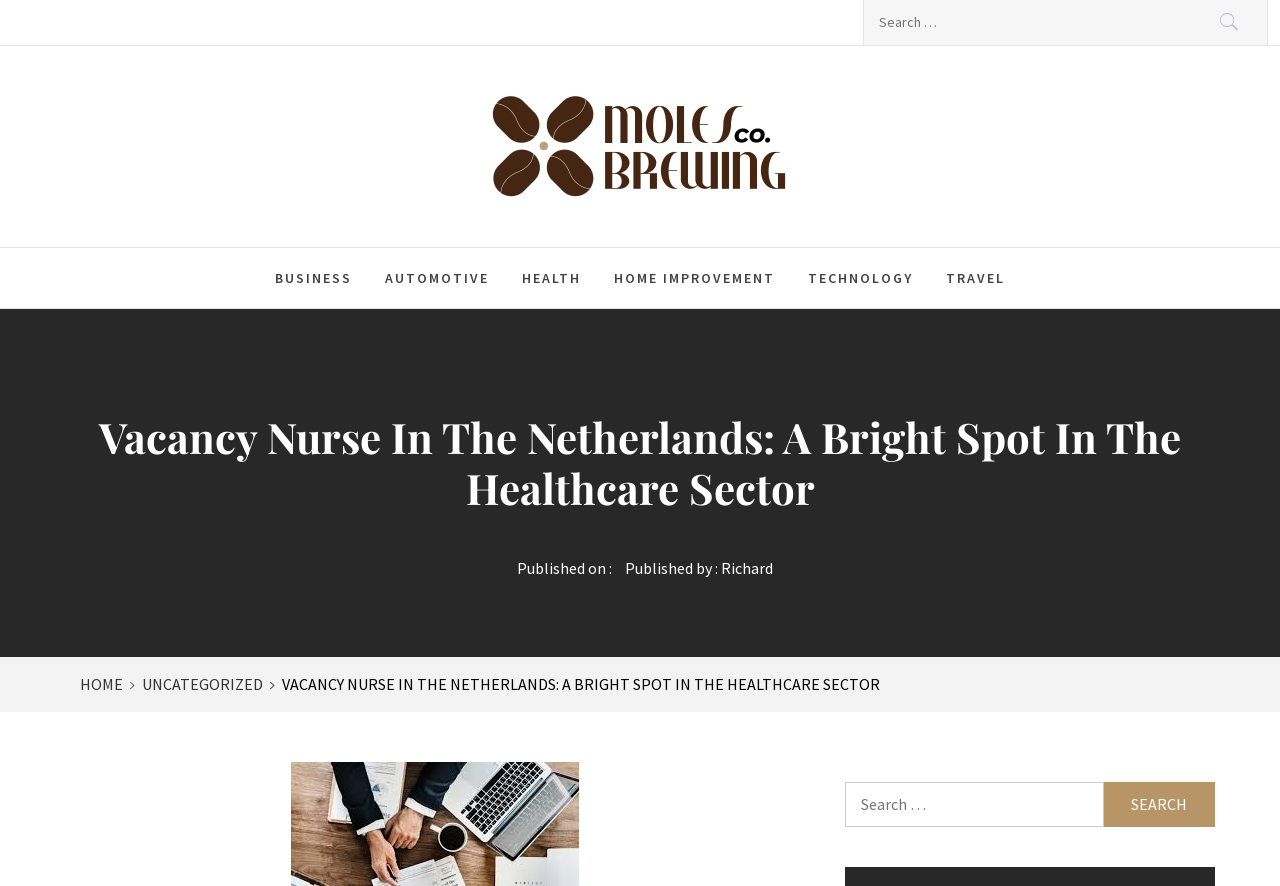Please determine the bounding box coordinates of the section I need to click to accomplish this instruction: "Visit Moles Brewing Co homepage".

[0.363, 0.087, 0.666, 0.159]